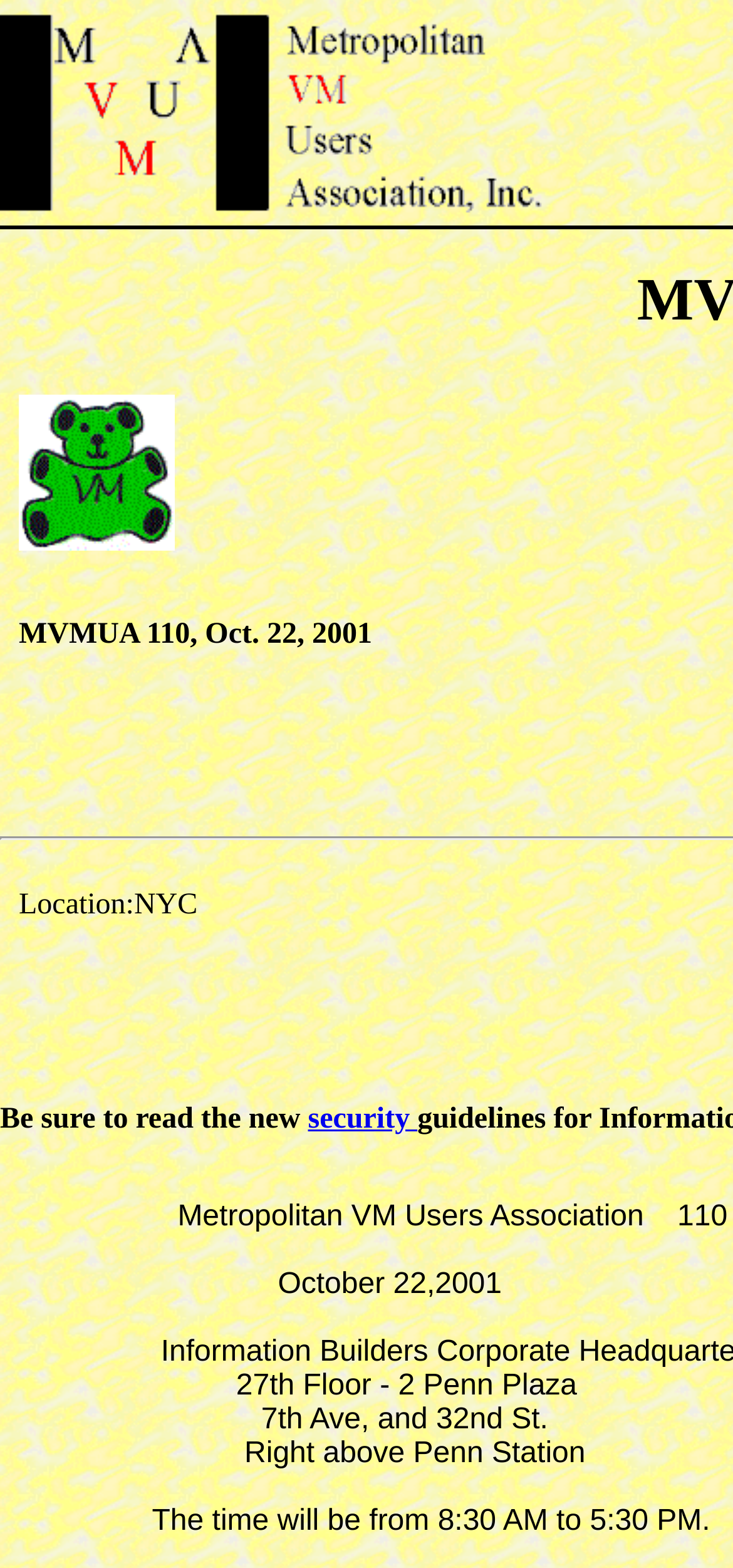What is the location mentioned on the webpage?
Please provide a comprehensive answer based on the contents of the image.

I found the location by looking at the StaticText element with the text 'Location:NYC' at coordinates [0.026, 0.567, 0.269, 0.587]. This suggests that the location mentioned on the webpage is NYC.